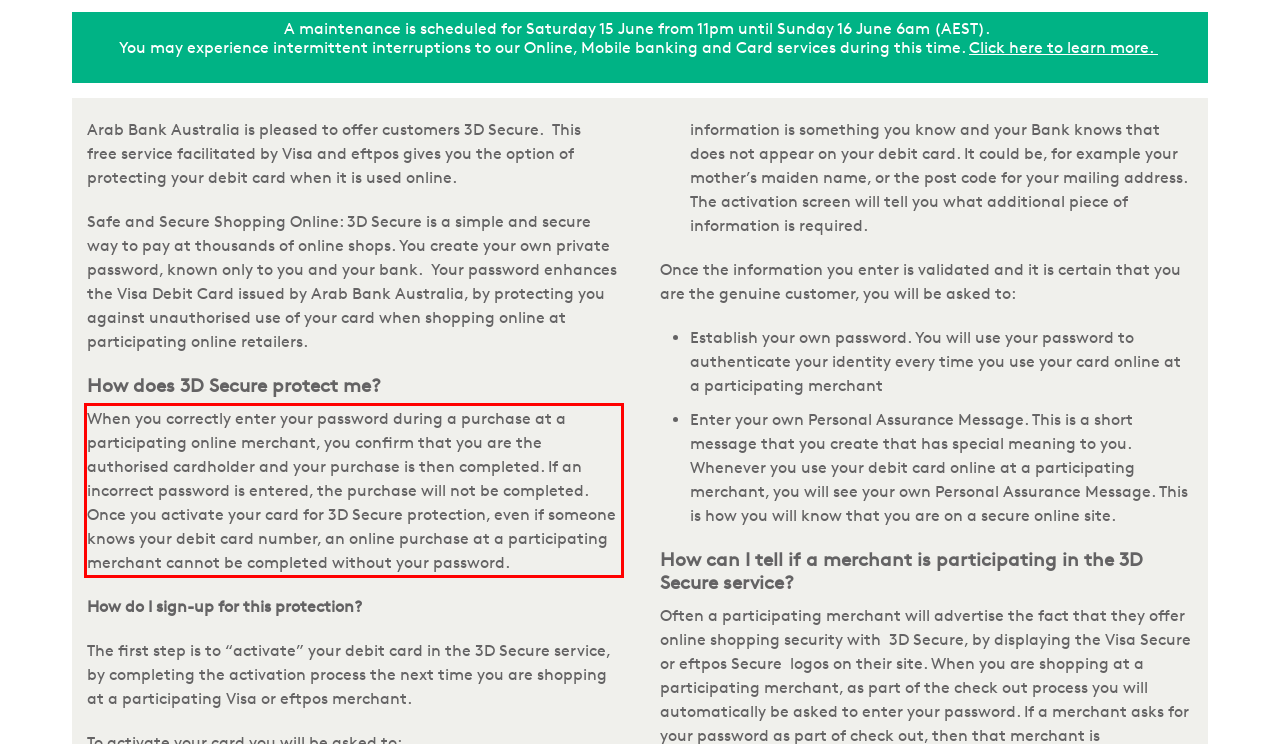Identify the text inside the red bounding box in the provided webpage screenshot and transcribe it.

When you correctly enter your password during a purchase at a participating online merchant, you confirm that you are the authorised cardholder and your purchase is then completed. If an incorrect password is entered, the purchase will not be completed. Once you activate your card for 3D Secure protection, even if someone knows your debit card number, an online purchase at a participating merchant cannot be completed without your password.